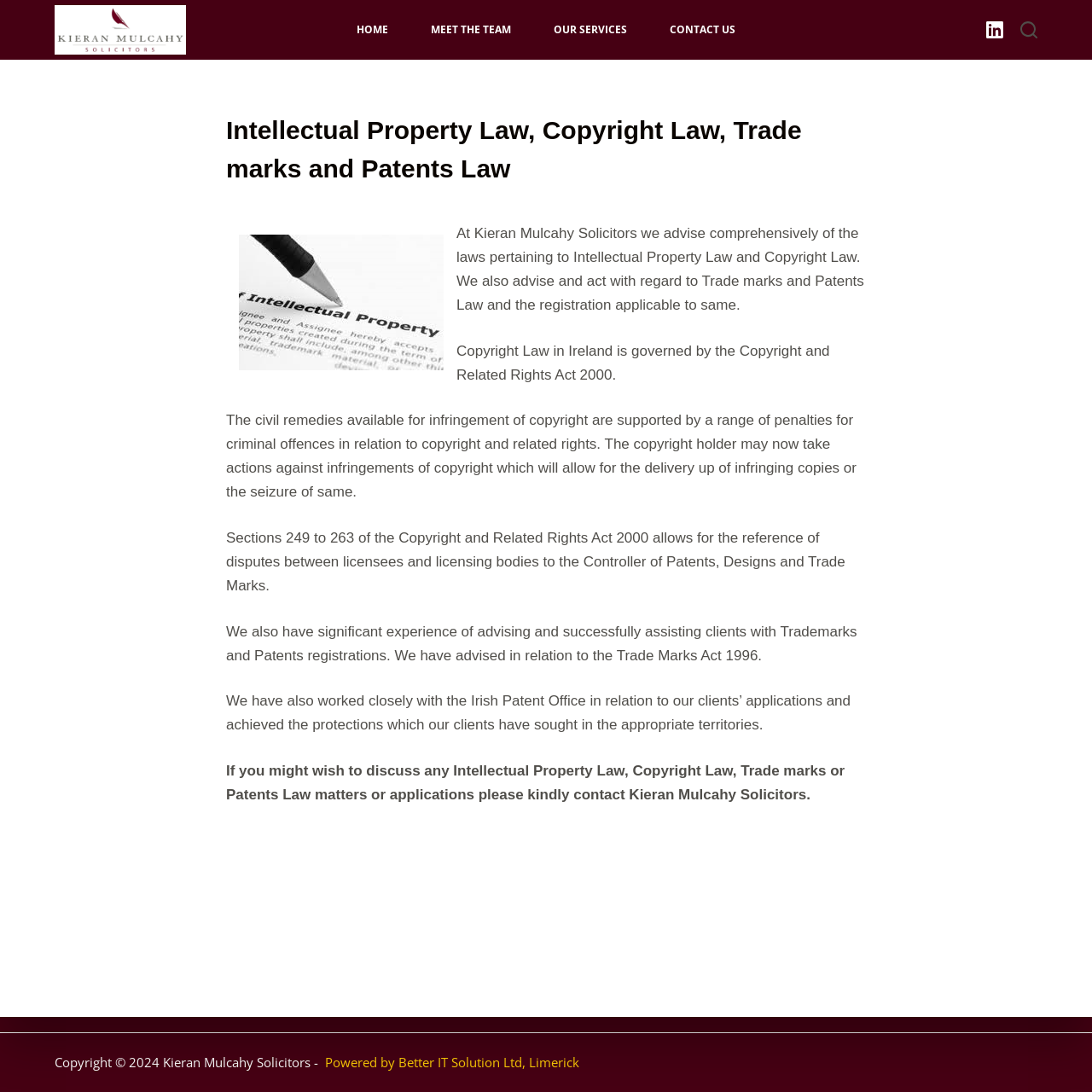Pinpoint the bounding box coordinates of the clickable element to carry out the following instruction: "Open the search form."

[0.934, 0.02, 0.95, 0.035]